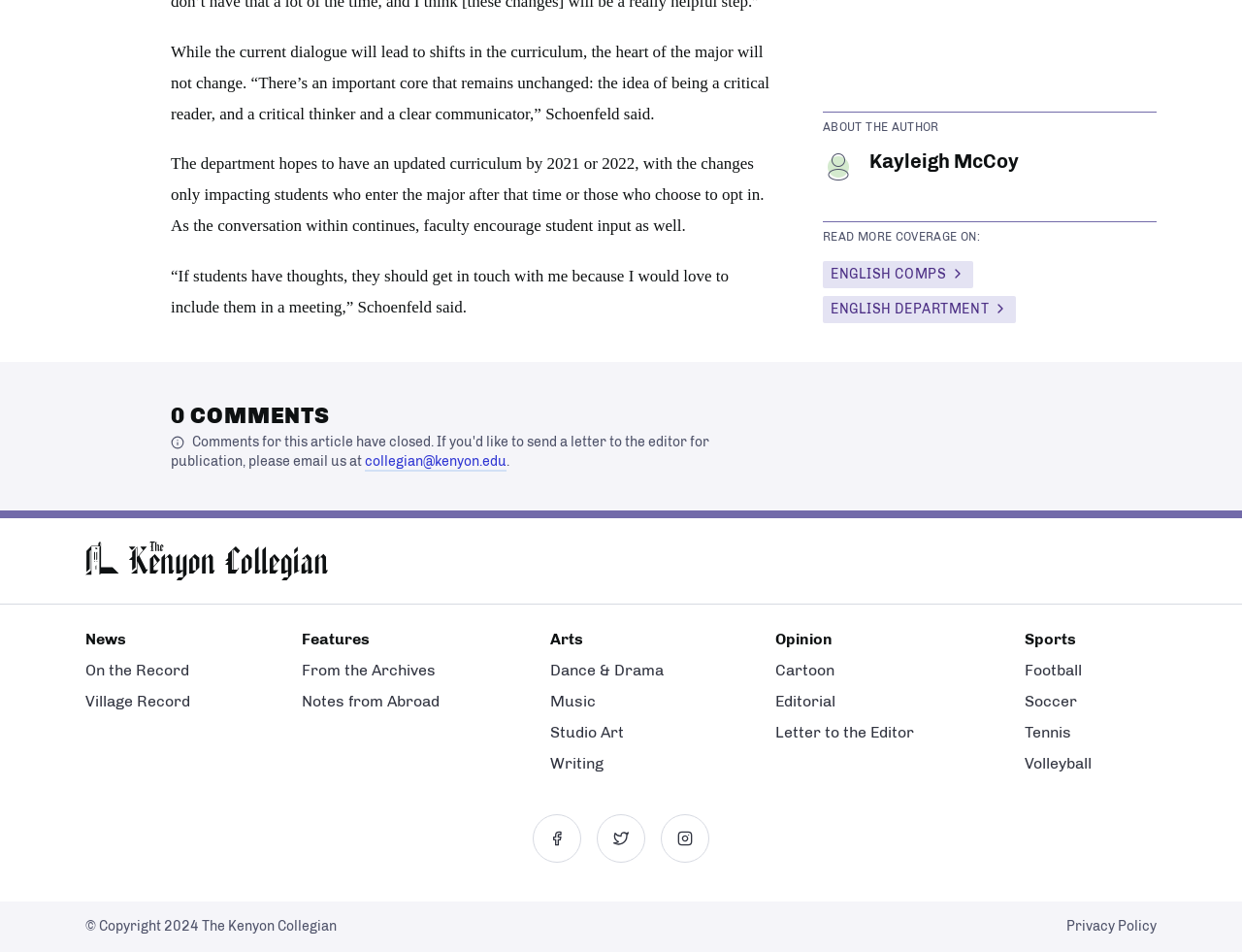Determine the bounding box coordinates for the region that must be clicked to execute the following instruction: "Contact the author".

[0.294, 0.476, 0.408, 0.496]